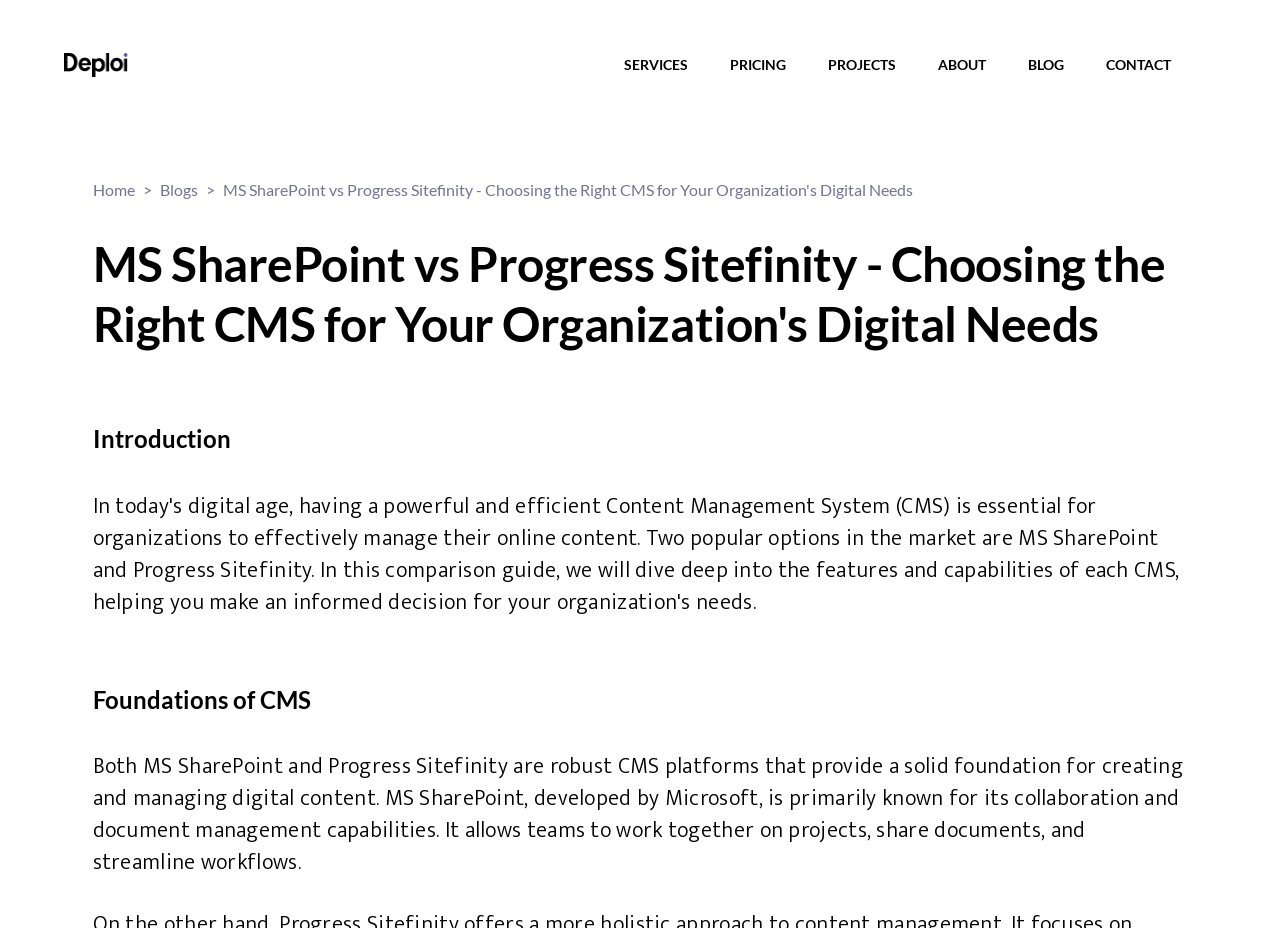Identify the main title of the webpage and generate its text content.

MS SharePoint vs Progress Sitefinity - Choosing the Right CMS for Your Organization's Digital Needs